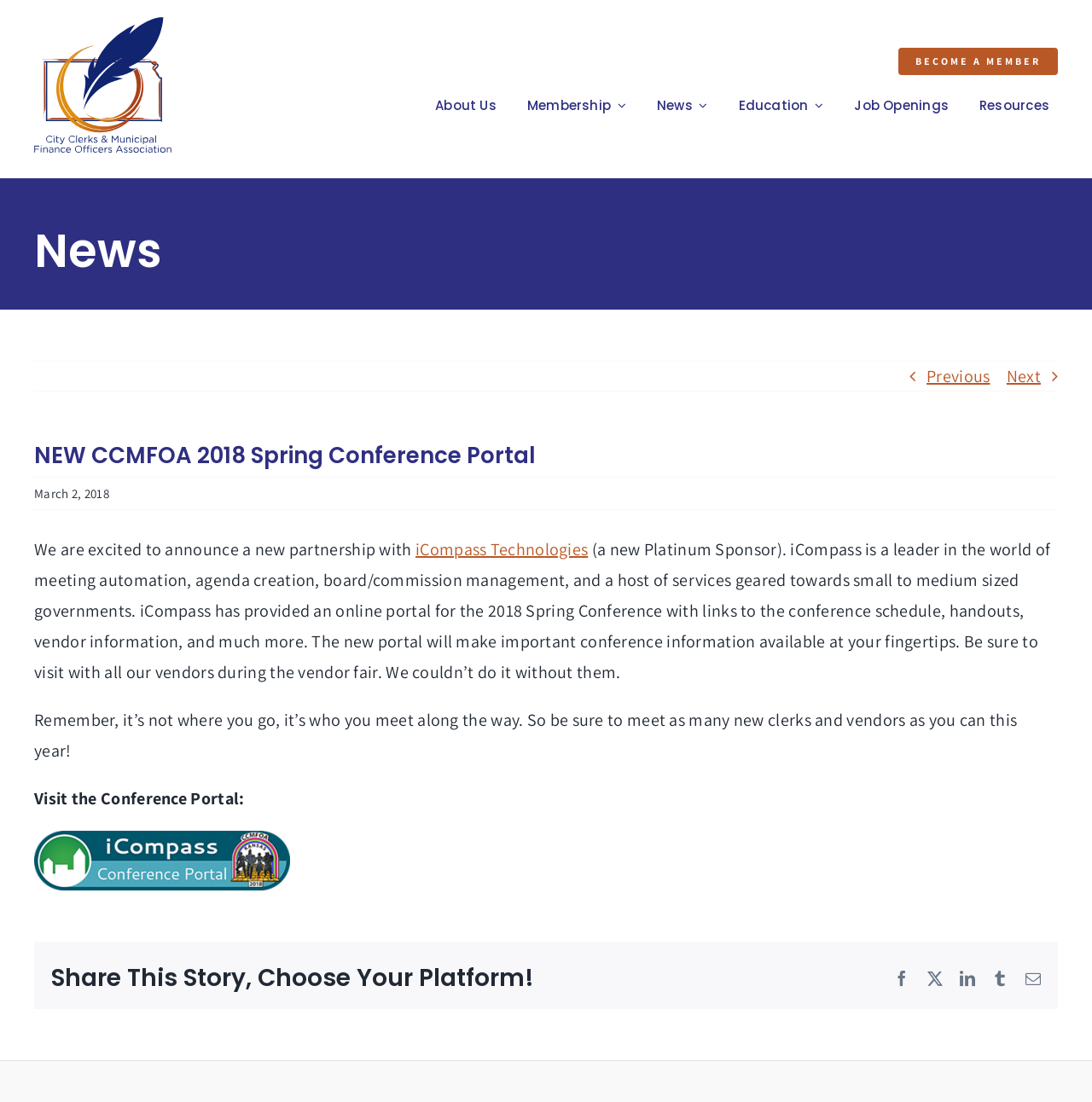What is the date of the news article?
Using the image, provide a detailed and thorough answer to the question.

The date of the news article can be found in the 'March 2, 2018' static text element, which is located below the 'NEW CCMFOA 2018 Spring Conference Portal' heading.